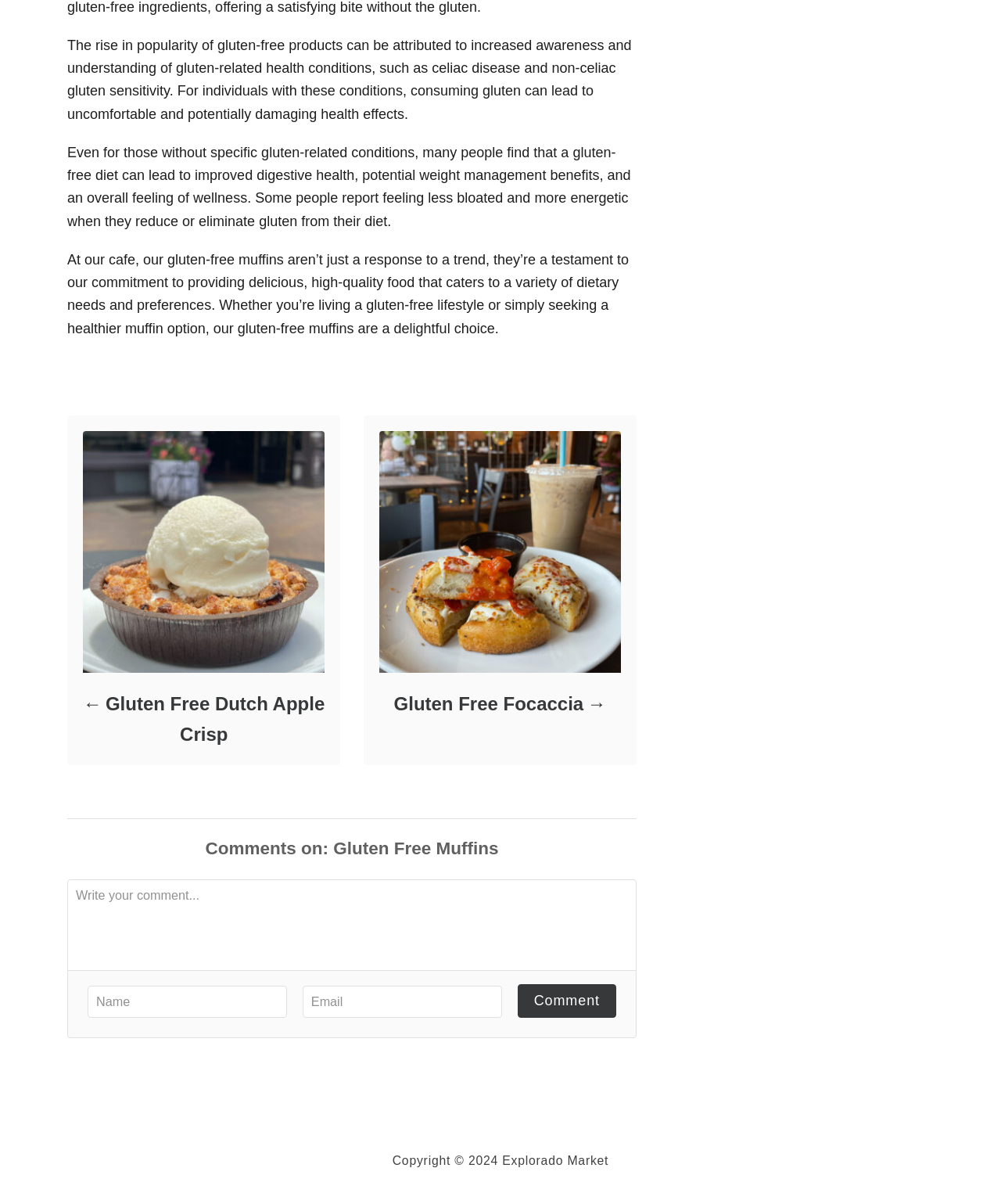Identify the bounding box coordinates for the UI element described as follows: "parent_node: Gluten Free Focaccia". Ensure the coordinates are four float numbers between 0 and 1, formatted as [left, top, right, bottom].

[0.379, 0.358, 0.62, 0.572]